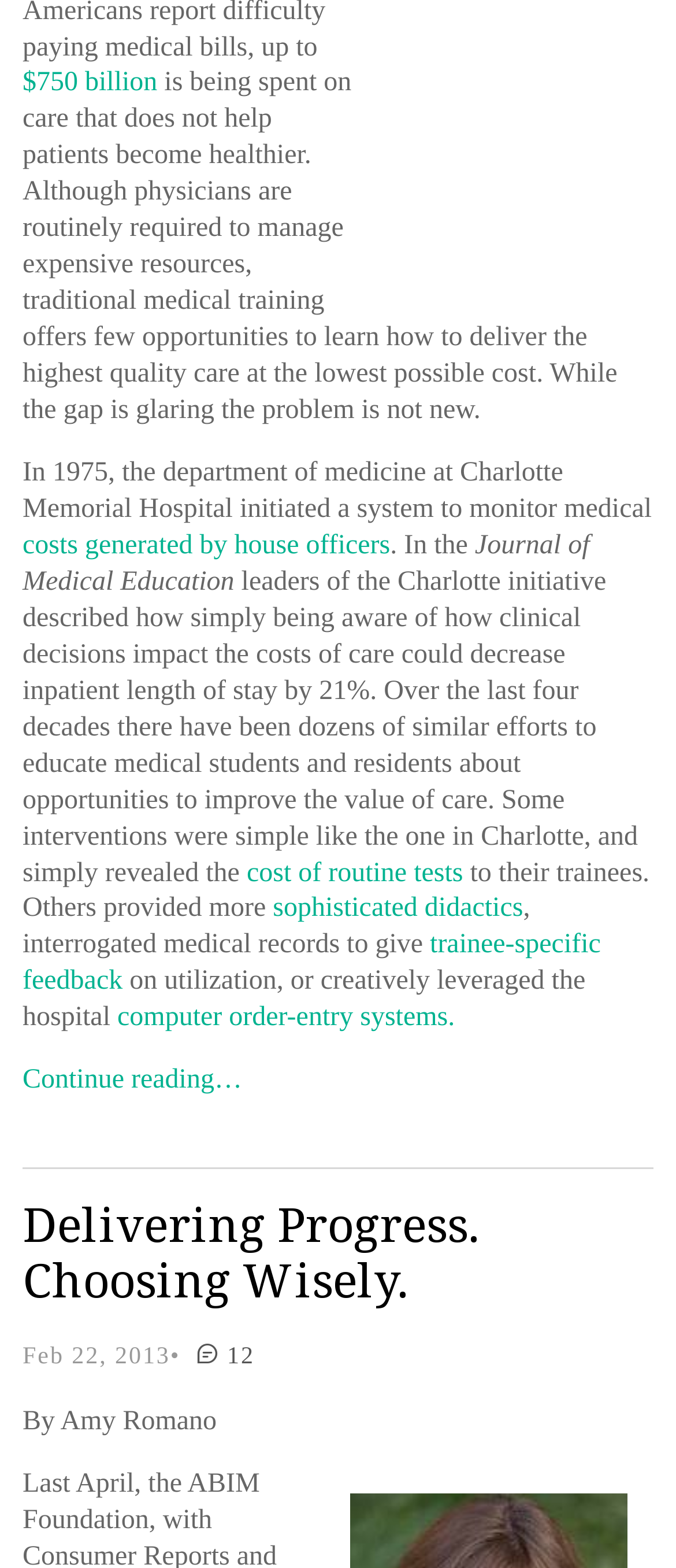Please give a succinct answer using a single word or phrase:
What is the name of the journal mentioned in the article?

Journal of Medical Education